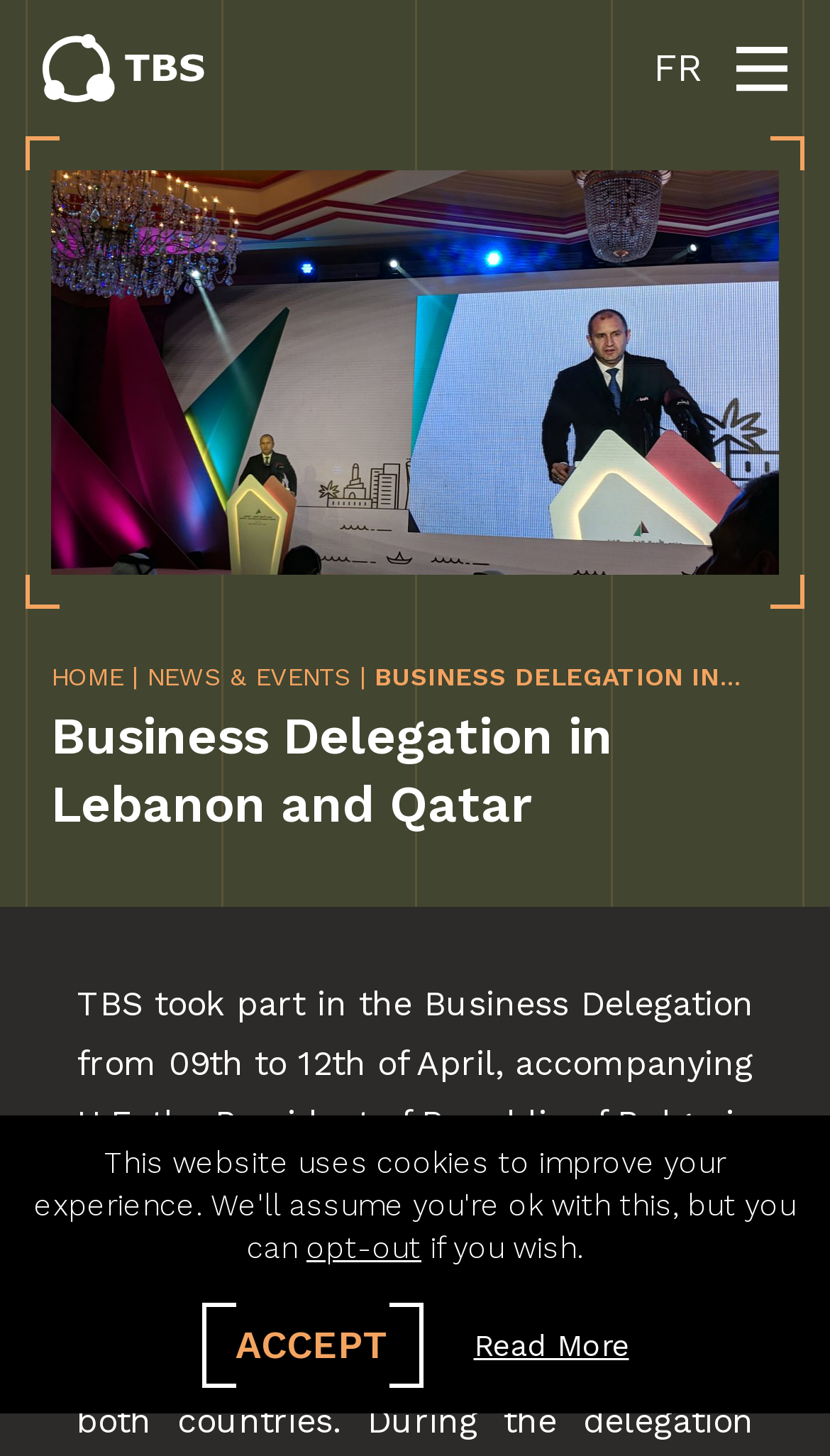Answer the question briefly using a single word or phrase: 
What is the first menu item on the top navigation bar?

HOME